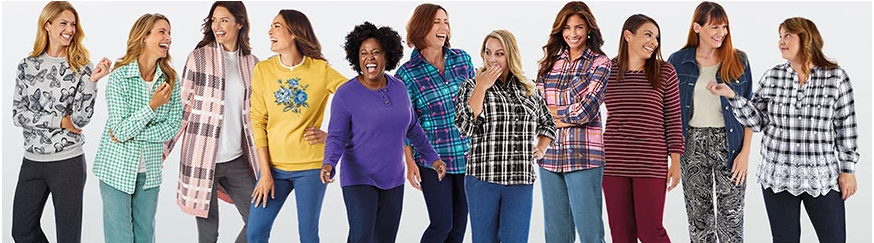Carefully observe the image and respond to the question with a detailed answer:
What is the brand featured in the image?

The caption explicitly mentions 'Haband' as the brand that offers a diverse collection of women's clothing, which is the central focus of the image.